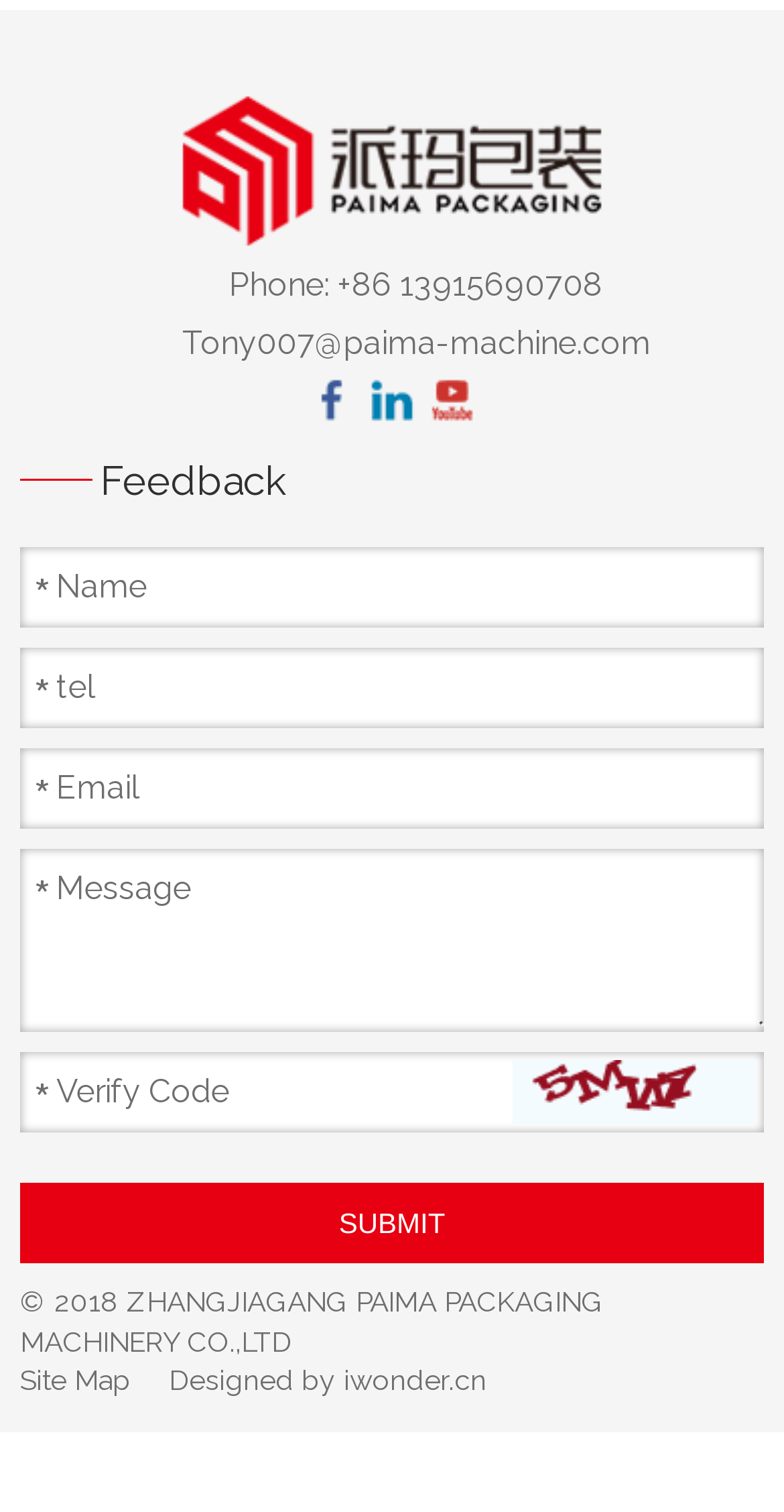Pinpoint the bounding box coordinates of the element that must be clicked to accomplish the following instruction: "Click the SUBMIT button". The coordinates should be in the format of four float numbers between 0 and 1, i.e., [left, top, right, bottom].

[0.026, 0.782, 0.974, 0.835]